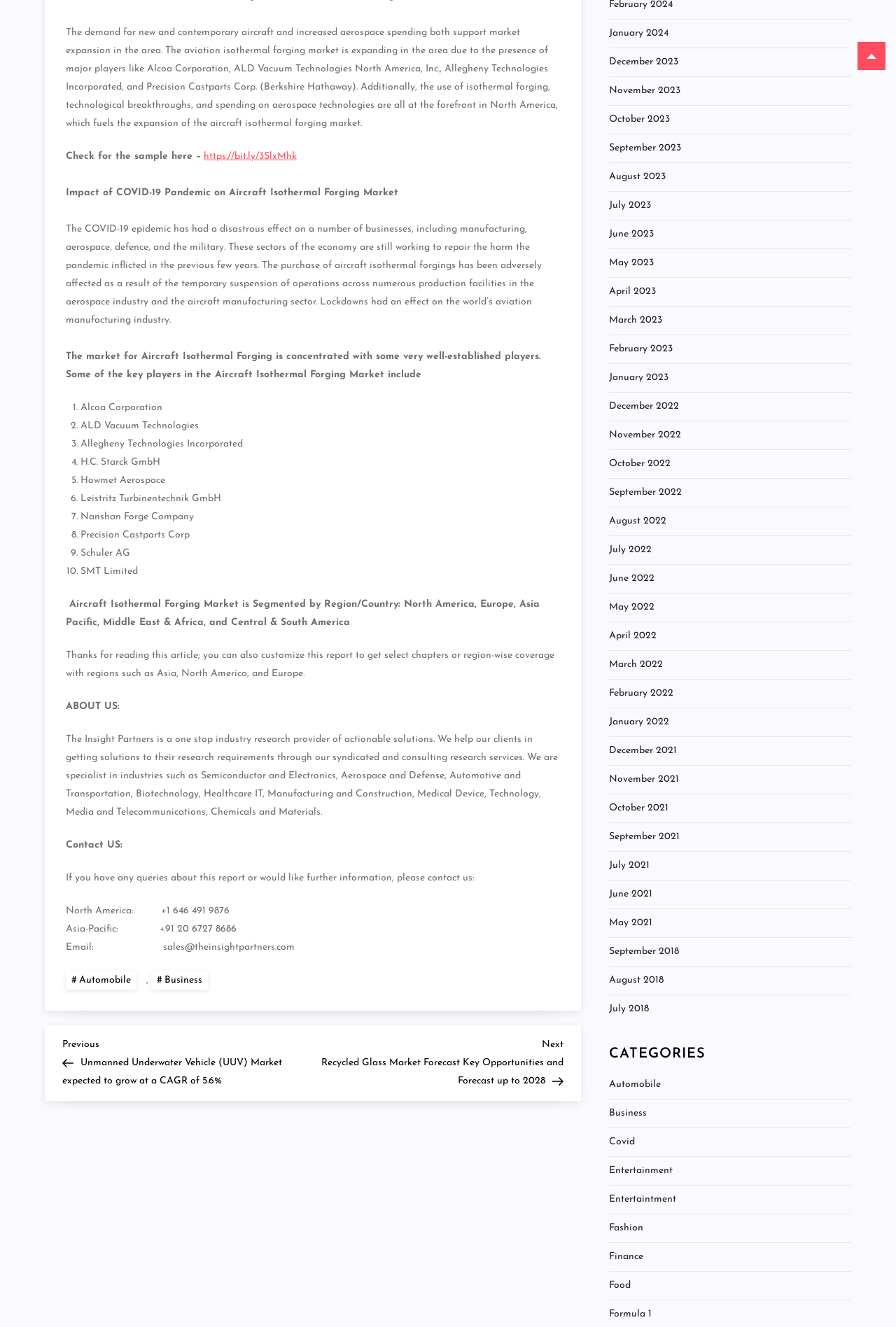Please identify the bounding box coordinates of the element that needs to be clicked to execute the following command: "Check the post navigation". Provide the bounding box using four float numbers between 0 and 1, formatted as [left, top, right, bottom].

[0.05, 0.773, 0.649, 0.83]